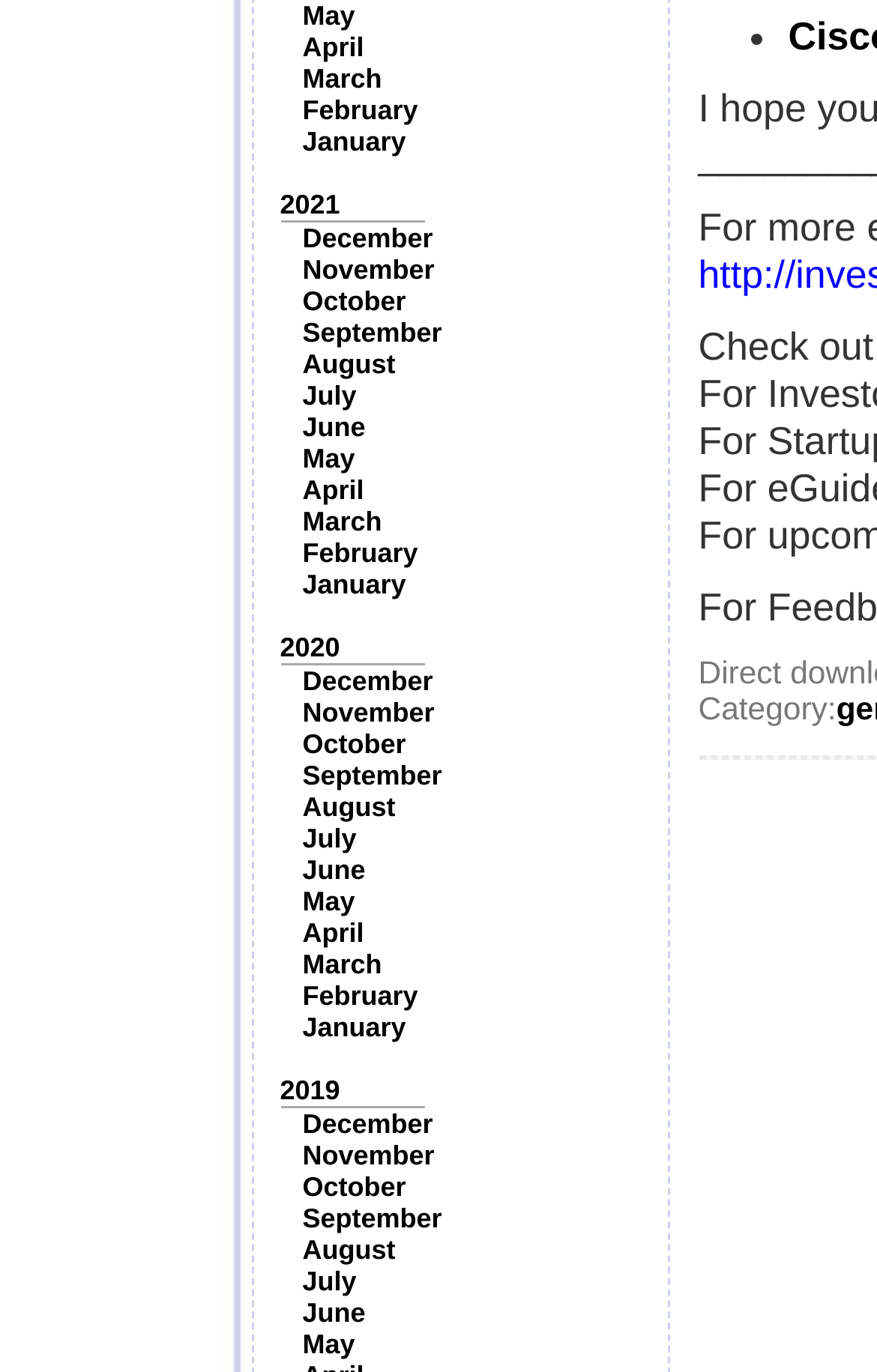Specify the bounding box coordinates for the region that must be clicked to perform the given instruction: "Go to 2019".

[0.319, 0.783, 0.388, 0.806]